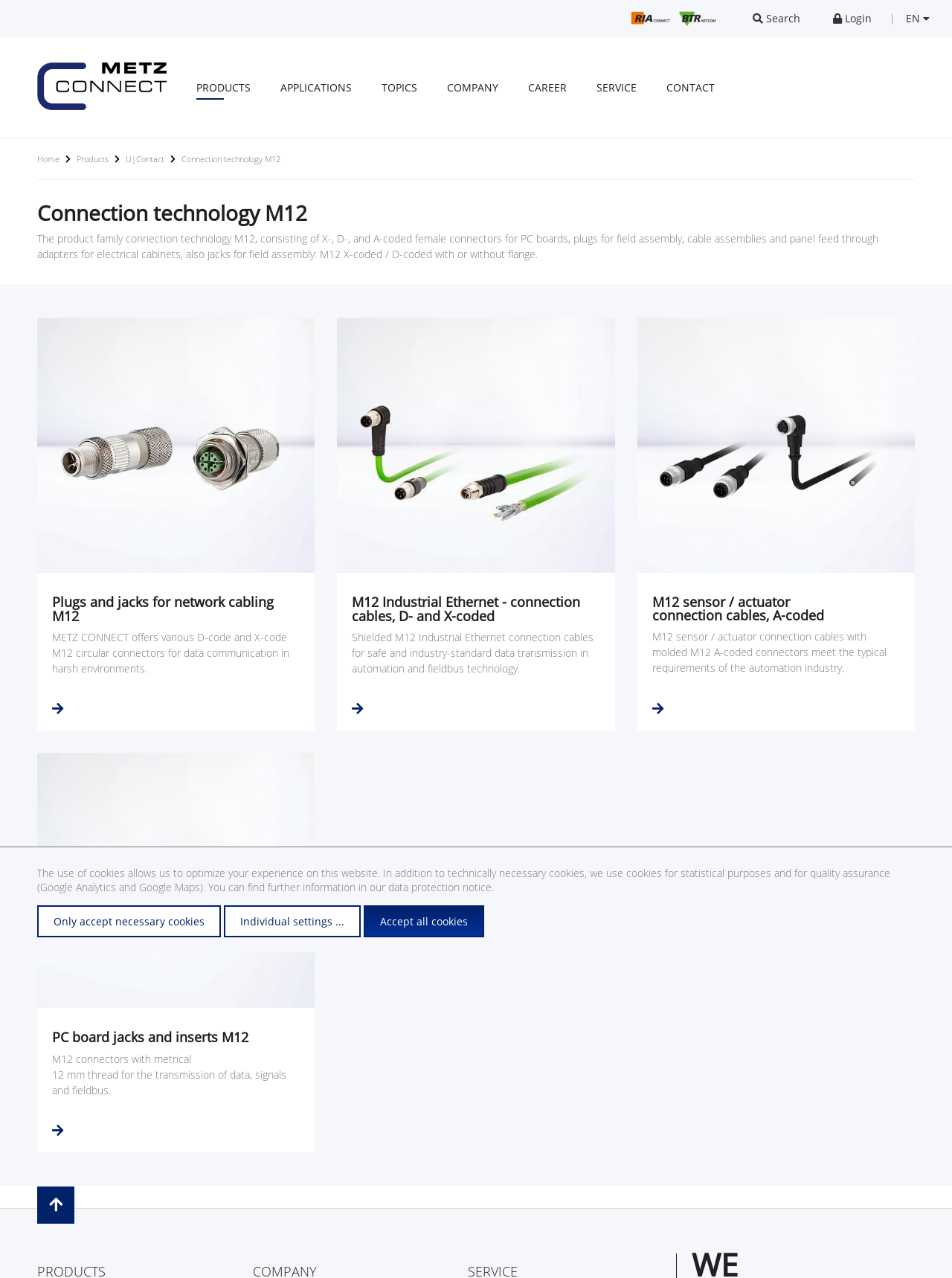Provide a thorough description of this webpage.

This webpage is about METZ CONNECT, a company that specializes in connection technology, particularly M12 products. At the top right corner, there are links for searching, logging in, and selecting a language (EN). Below these links, there are two images, likely representing the company's logo.

On the left side, there is a navigation menu with links to various sections, including PRODUCTS, APPLICATIONS, TOPICS, COMPANY, CAREER, SERVICE, and CONTACT. Each of these links has a submenu with more specific options.

The main content of the page is divided into sections. The first section has a heading "Connection technology M12" and a brief description of the product family, which includes X-, D-, and A-coded female connectors, plugs, cable assemblies, and panel feed-through adapters.

Below this section, there are three links with images, each describing a specific type of M12 product: plugs and jacks for network cabling, M12 Industrial Ethernet connection cables, and M12 sensor/actuator connection cables. Each link has a brief summary and an arrow icon (uf061) indicating that there is more information available.

Further down, there is another link with an image, describing PC board jacks and inserts M12. At the bottom of the page, there are links to the company's social media profiles, a button to ask questions, and a section about the use of cookies on the website, with options to accept or decline cookies.